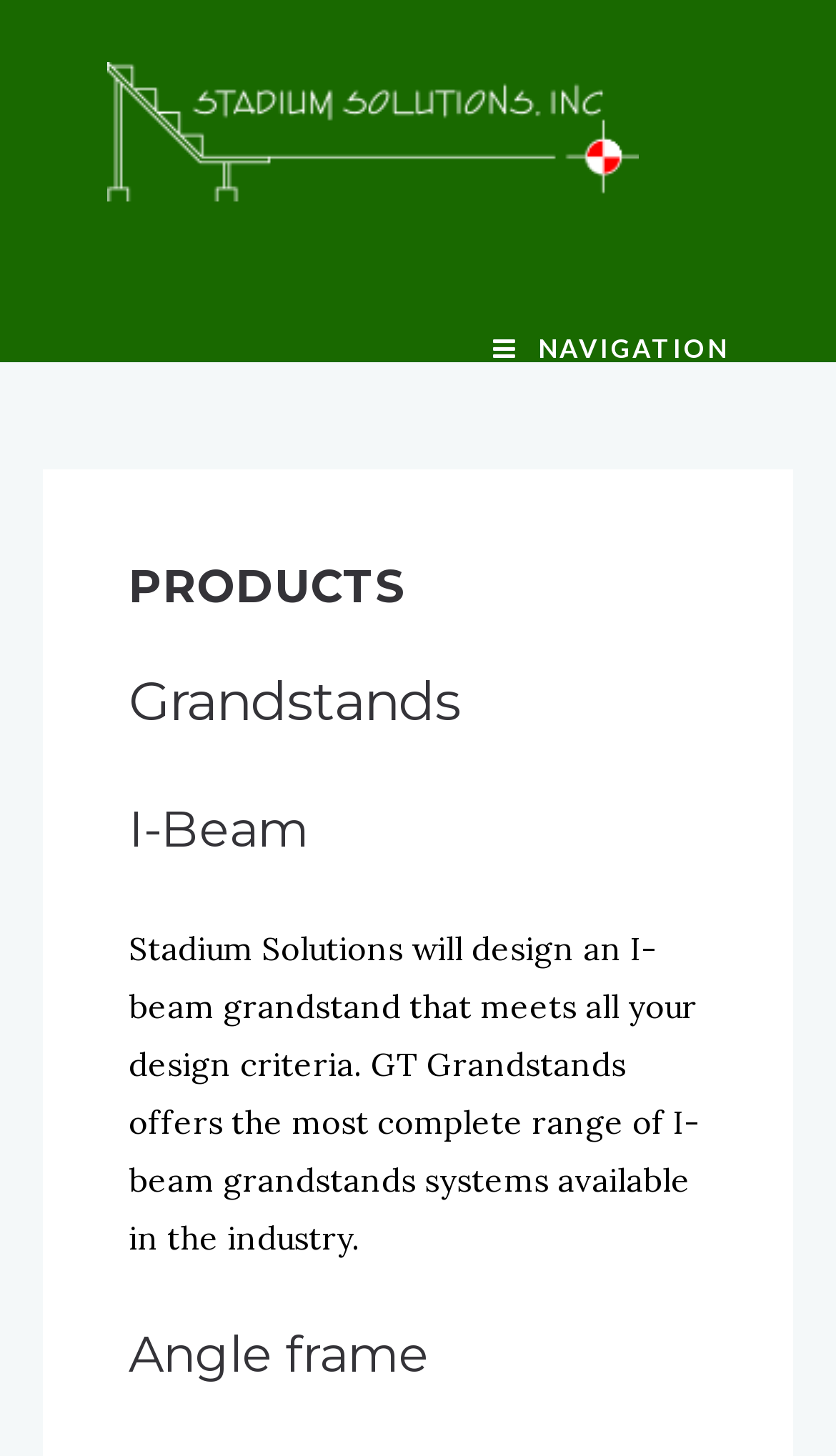From the element description: "parent_node: STADIUM SOLUTIONS, INC.", extract the bounding box coordinates of the UI element. The coordinates should be expressed as four float numbers between 0 and 1, in the order [left, top, right, bottom].

[0.128, 0.043, 0.764, 0.138]